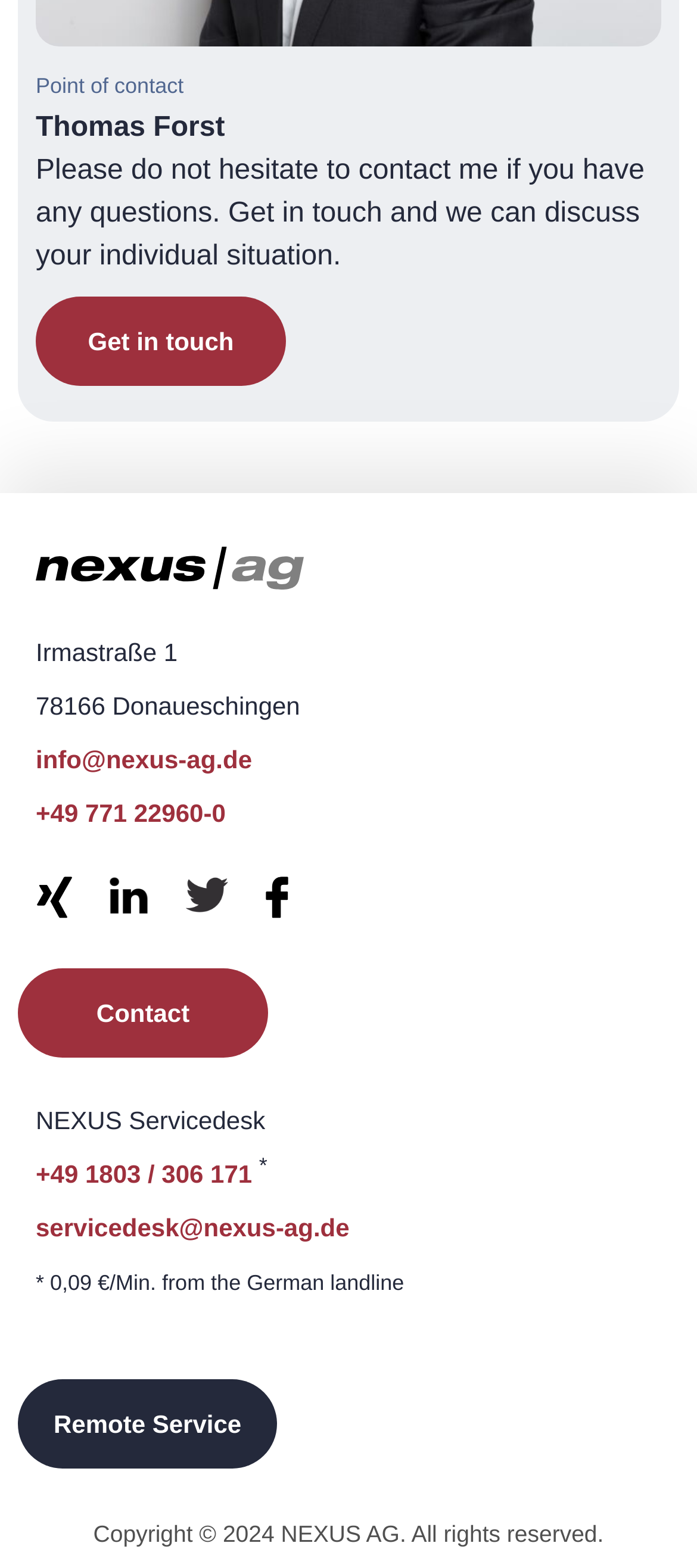Based on the element description "Remote Service", predict the bounding box coordinates of the UI element.

[0.026, 0.88, 0.398, 0.937]